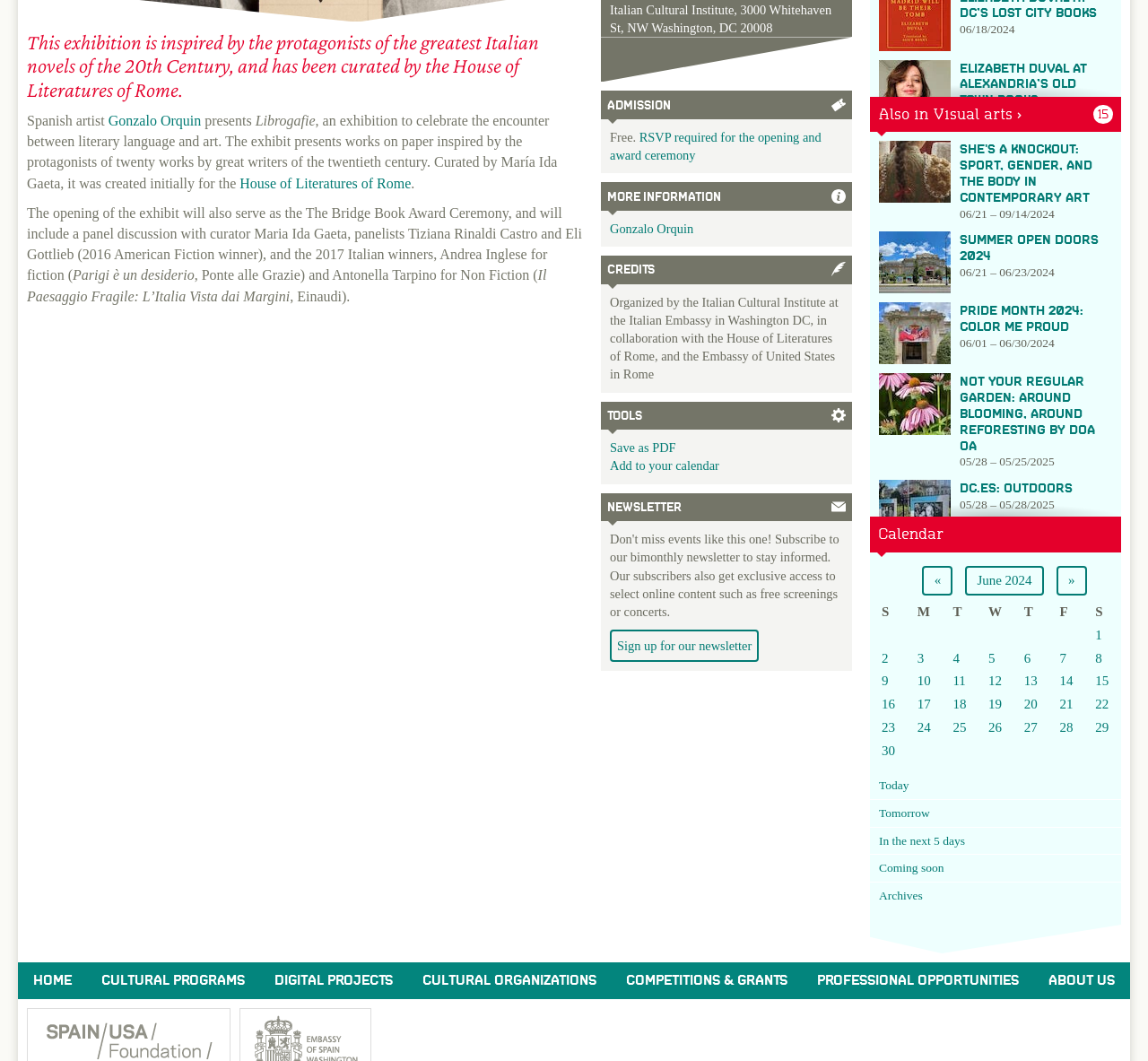Identify the bounding box for the given UI element using the description provided. Coordinates should be in the format (top-left x, top-left y, bottom-right x, bottom-right y) and must be between 0 and 1. Here is the description: Add to your calendar

[0.531, 0.432, 0.626, 0.446]